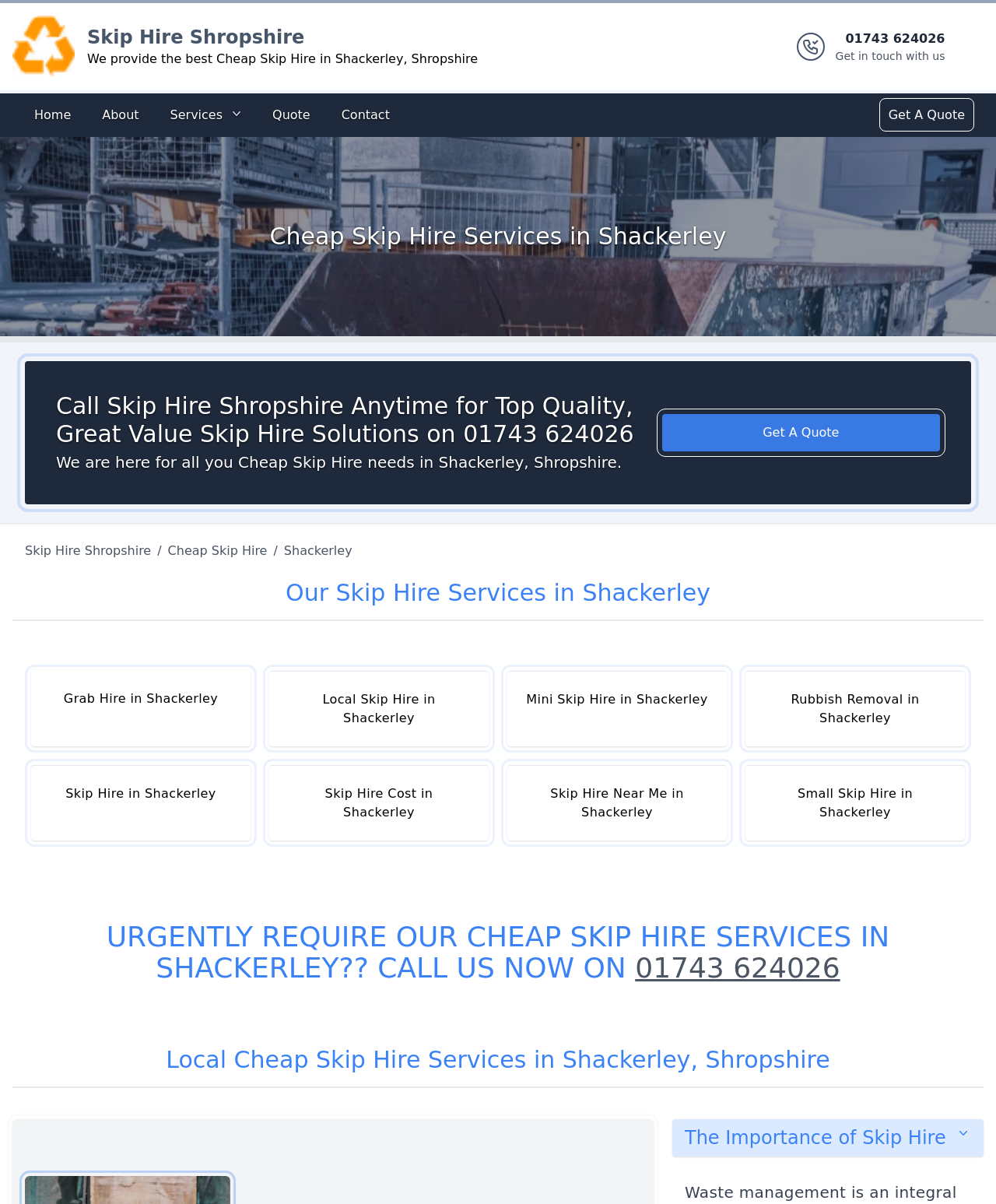Please provide a comprehensive answer to the question based on the screenshot: Is there a way to get a quote from Skip Hire Shropshire?

I found that there is a way to get a quote by looking at the link 'Get A Quote' which appears multiple times on the webpage, indicating that users can get a quote from Skip Hire Shropshire.